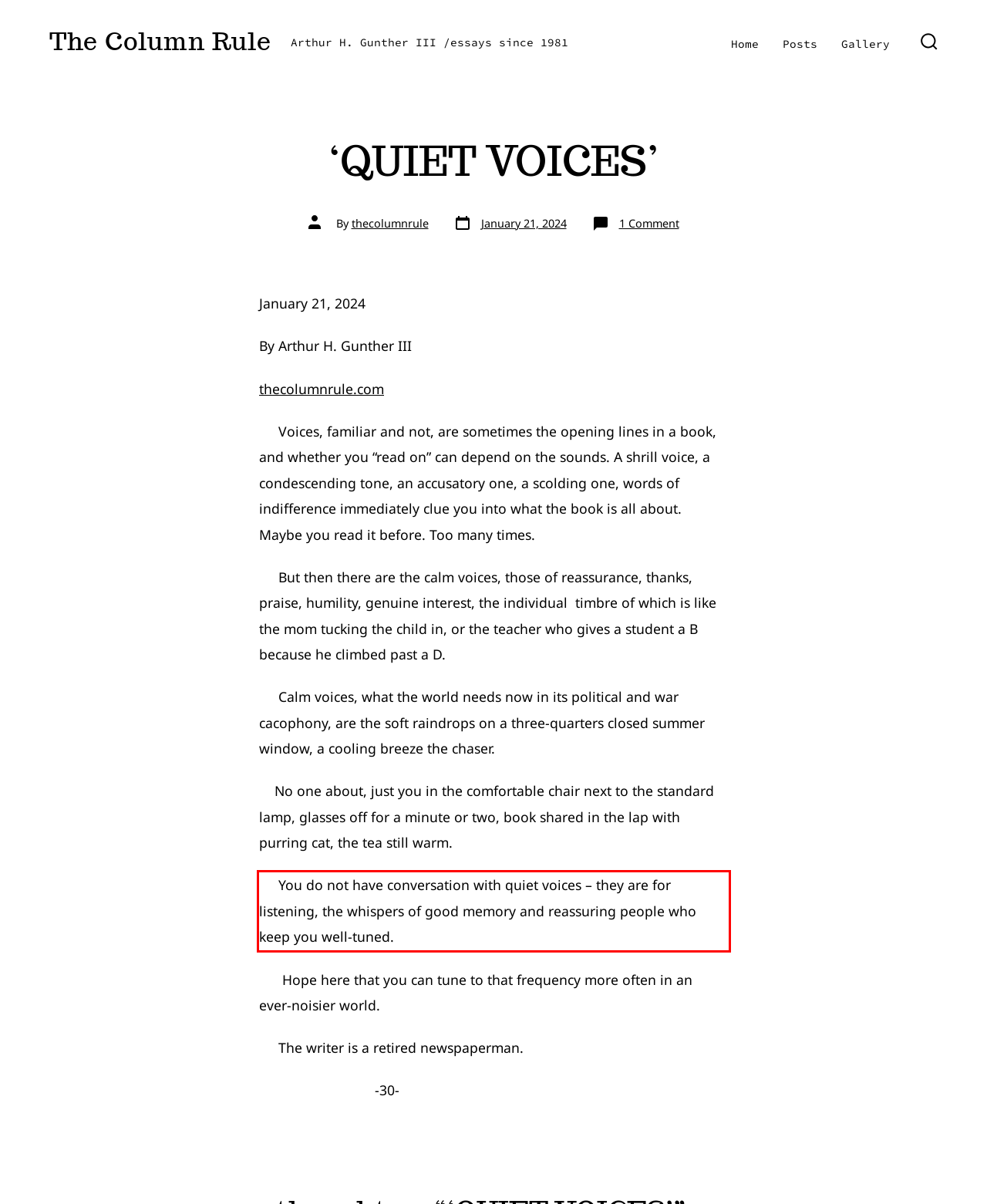Identify and extract the text within the red rectangle in the screenshot of the webpage.

You do not have conversation with quiet voices – they are for listening, the whispers of good memory and reassuring people who keep you well-tuned.